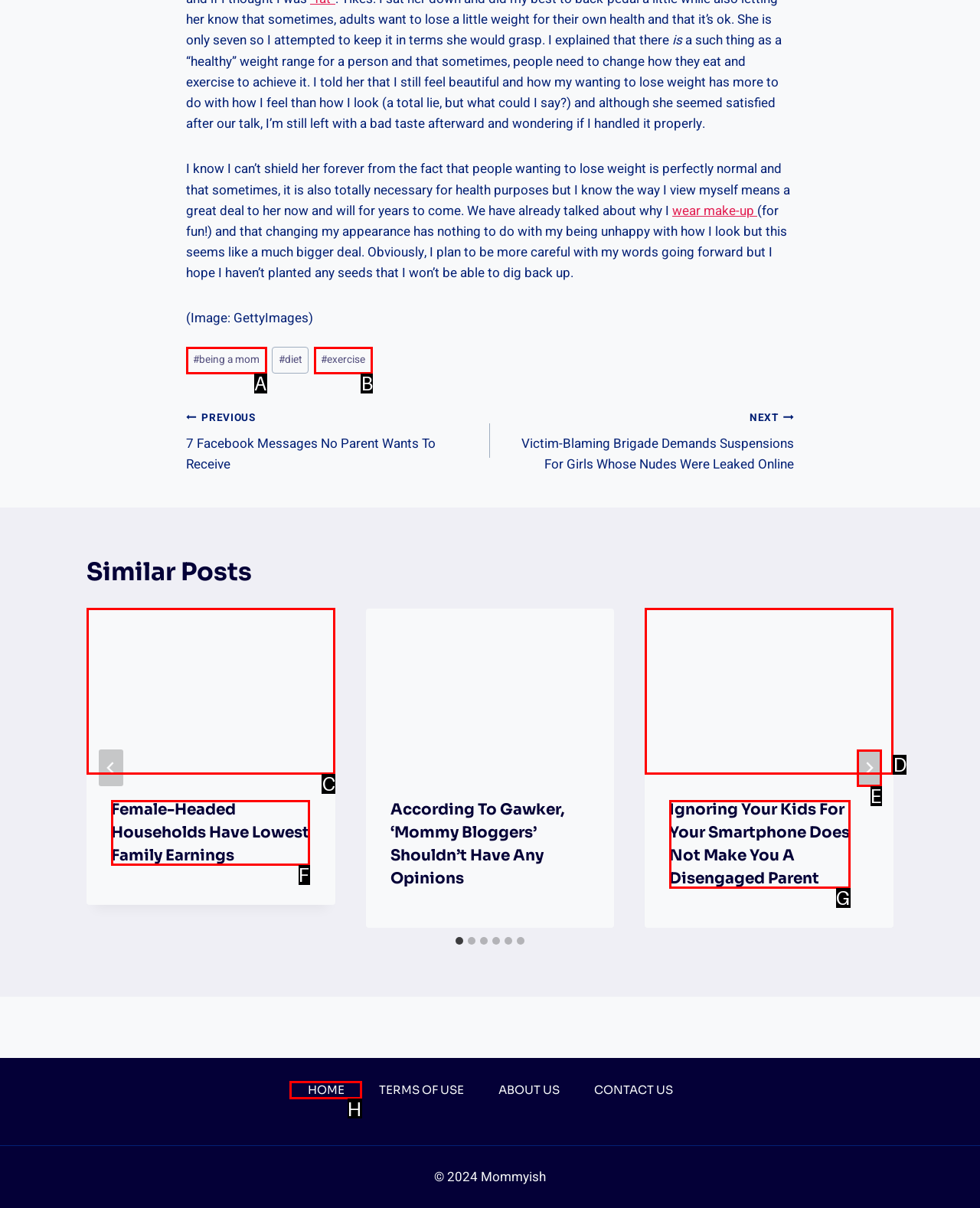Which UI element should you click on to achieve the following task: Click on the 'HOME' link in the footer? Provide the letter of the correct option.

H